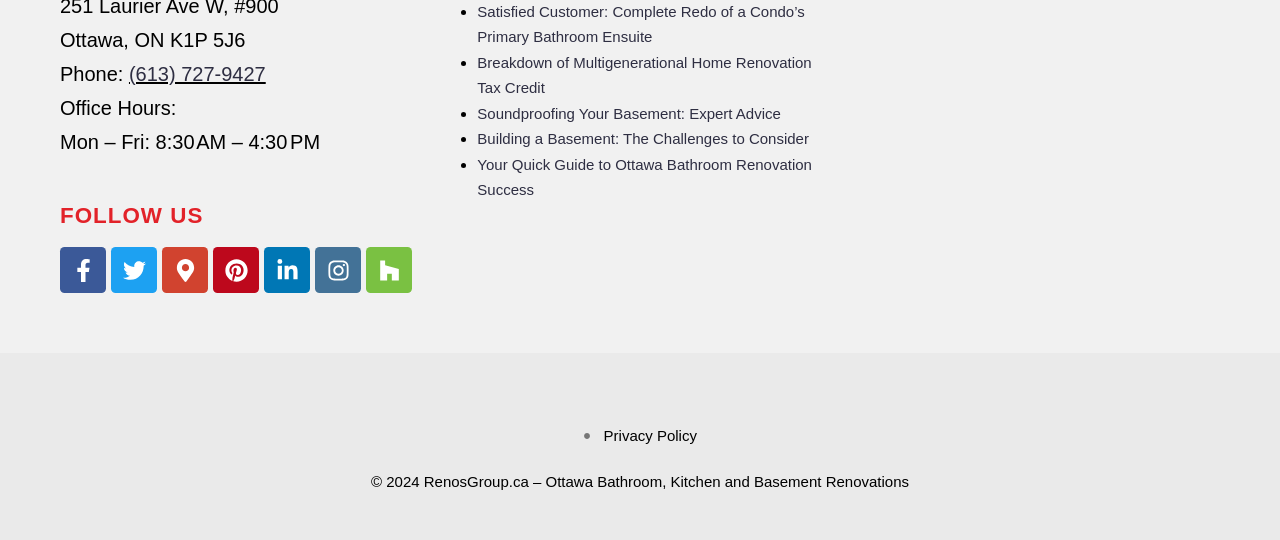What is the name of the company?
From the image, respond using a single word or phrase.

RenosGroup.ca